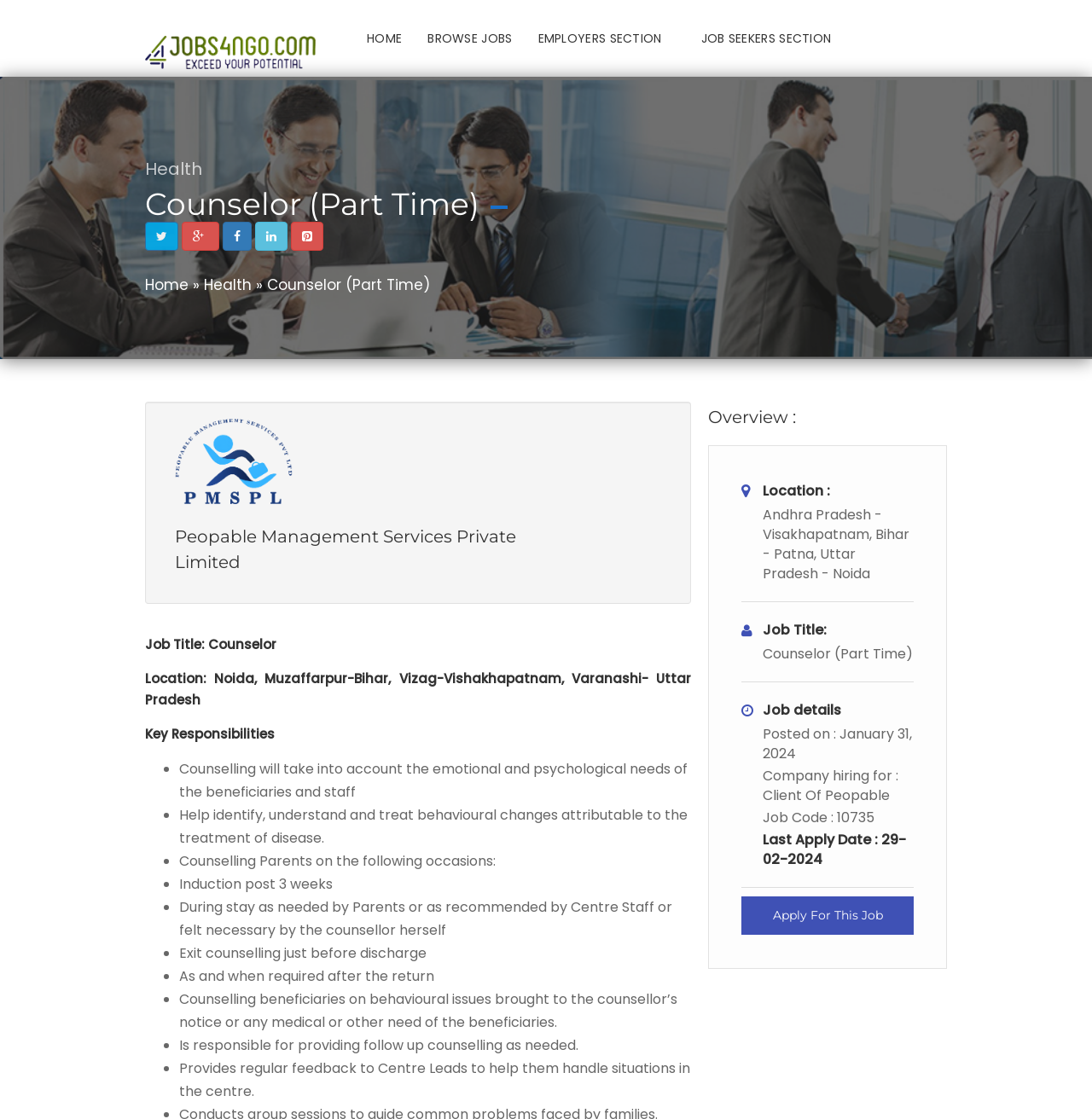What is the job code for this job posting?
We need a detailed and meticulous answer to the question.

I found the job code by looking at the 'Job Code:' section, which mentions 10735 as the job code for this posting.